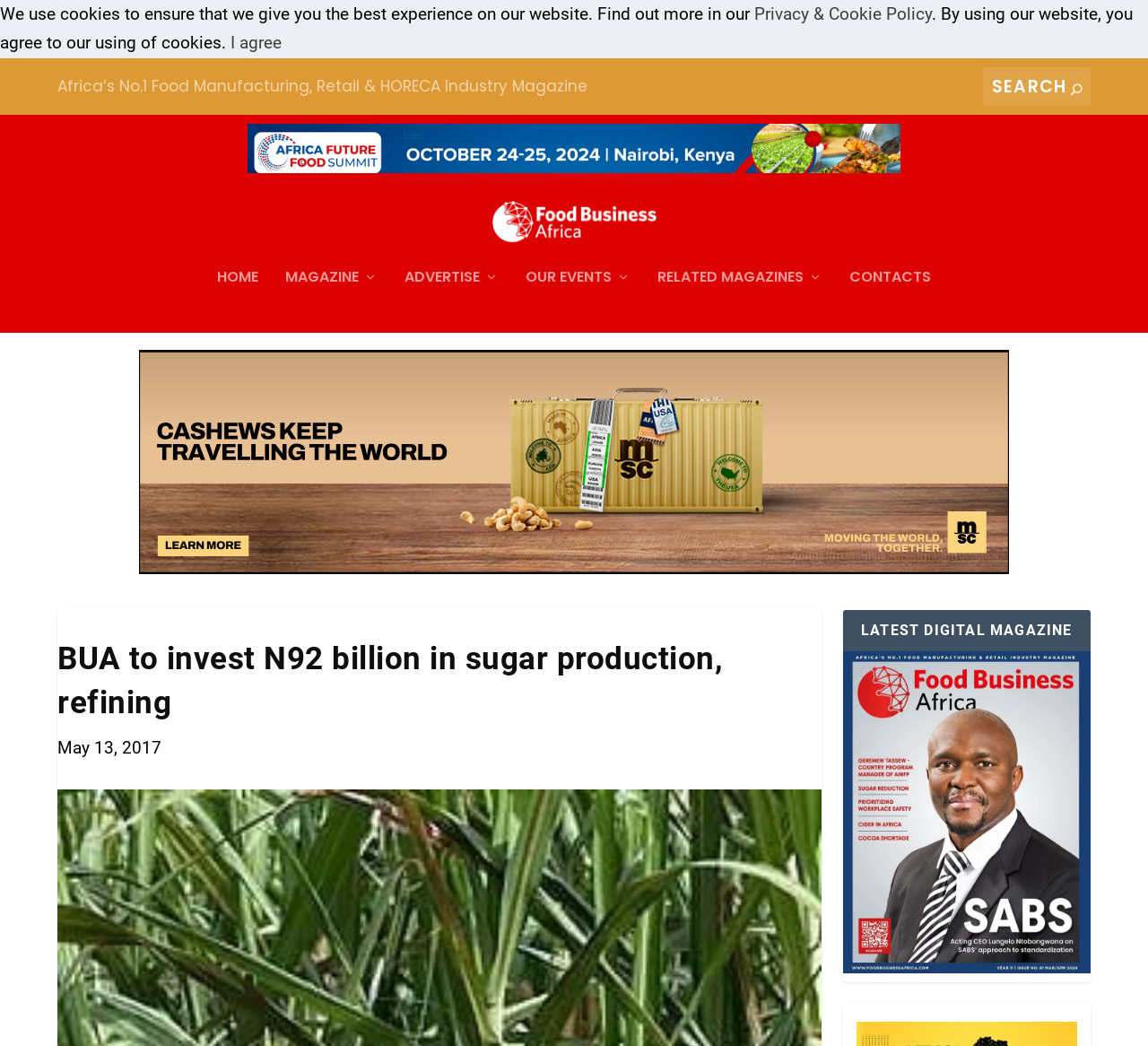Specify the bounding box coordinates of the element's area that should be clicked to execute the given instruction: "Go to home page". The coordinates should be four float numbers between 0 and 1, i.e., [left, top, right, bottom].

[0.189, 0.238, 0.225, 0.298]